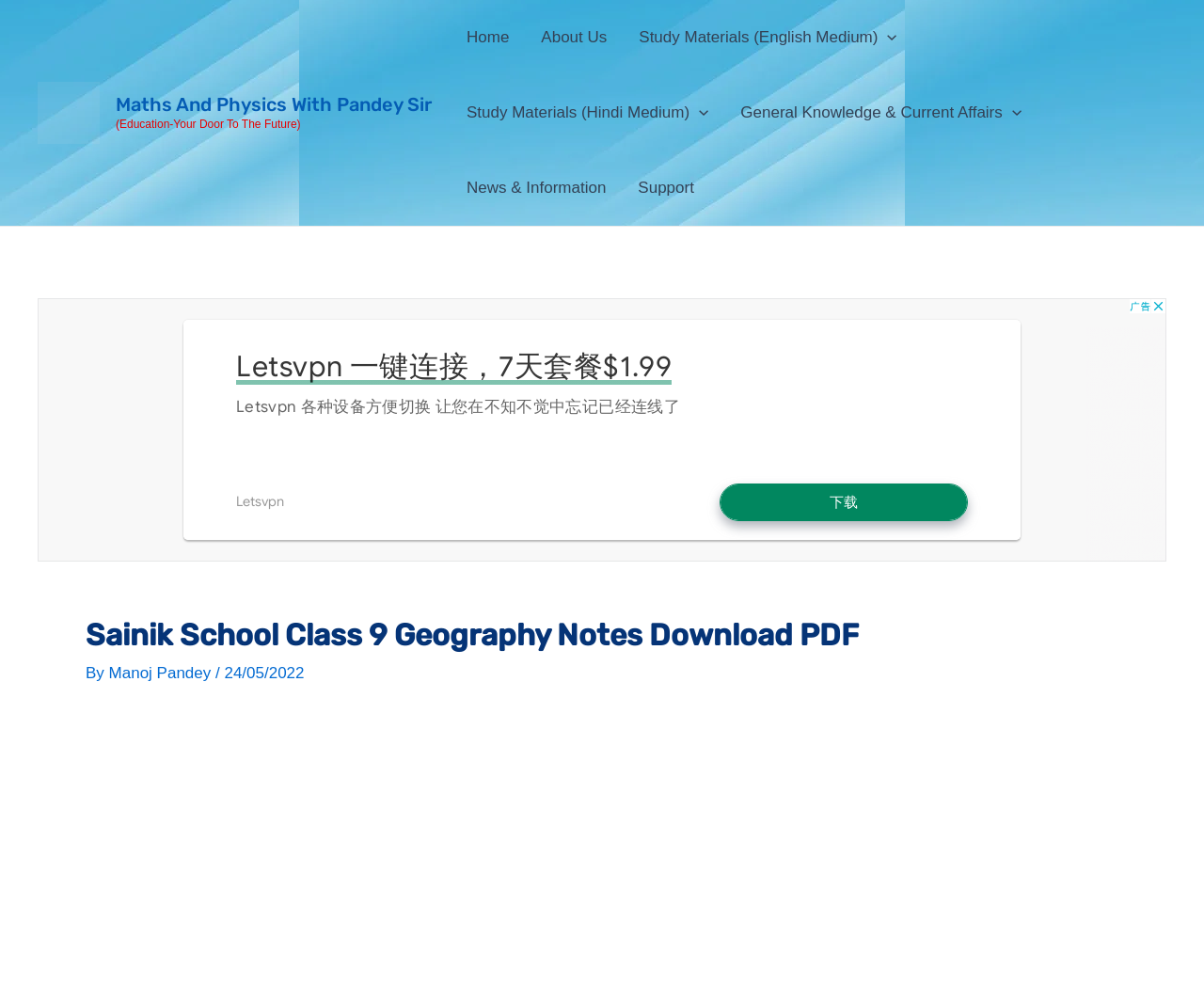Describe all the key features of the webpage in detail.

The webpage is about Sainik School Class 9 Geography notes, with a focus on providing downloadable resources for students. At the top left, there is a logo and a link to "Maths And Physics With Pandey Sir", accompanied by an image. Below this, there is a static text "(Education-Your Door To The Future)".

On the top right, there is a navigation menu with several links, including "Home", "About Us", "Study Materials (English Medium)", "Study Materials (Hindi Medium)", "General Knowledge & Current Affairs", "News & Information", and "Support". Each of the "Study Materials" and "General Knowledge & Current Affairs" links has a menu toggle icon next to it.

Below the navigation menu, there is a main content section. At the top of this section, there is a heading "Sainik School Class 9 Geography Notes Download PDF", followed by the author's name "Manoj Pandey" and the date "24/05/2022". 

There are two advertisements, one above the main content section and another below it. The webpage has a simple and organized layout, making it easy to navigate and find the desired resources.